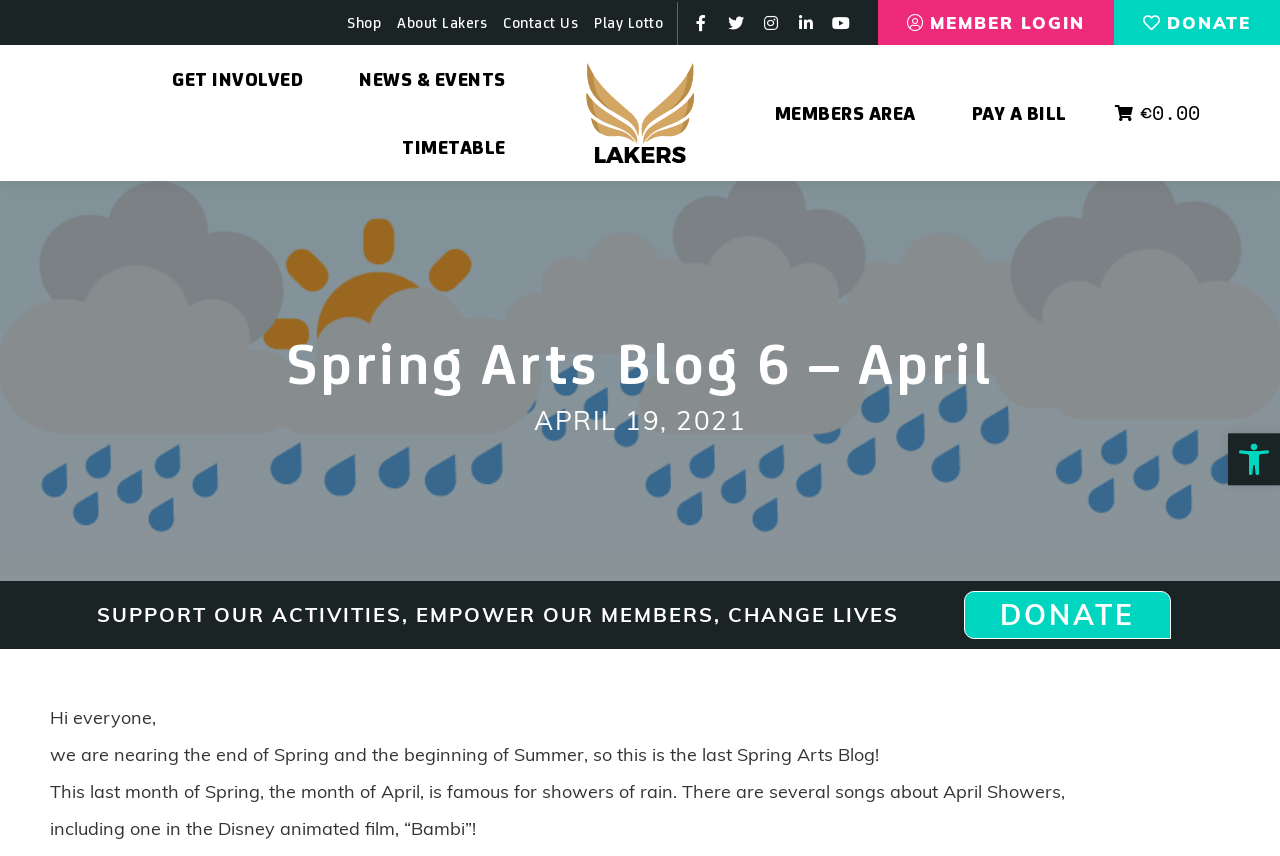Locate the bounding box coordinates of the element that should be clicked to execute the following instruction: "Donate".

[0.87, 0.0, 1.0, 0.053]